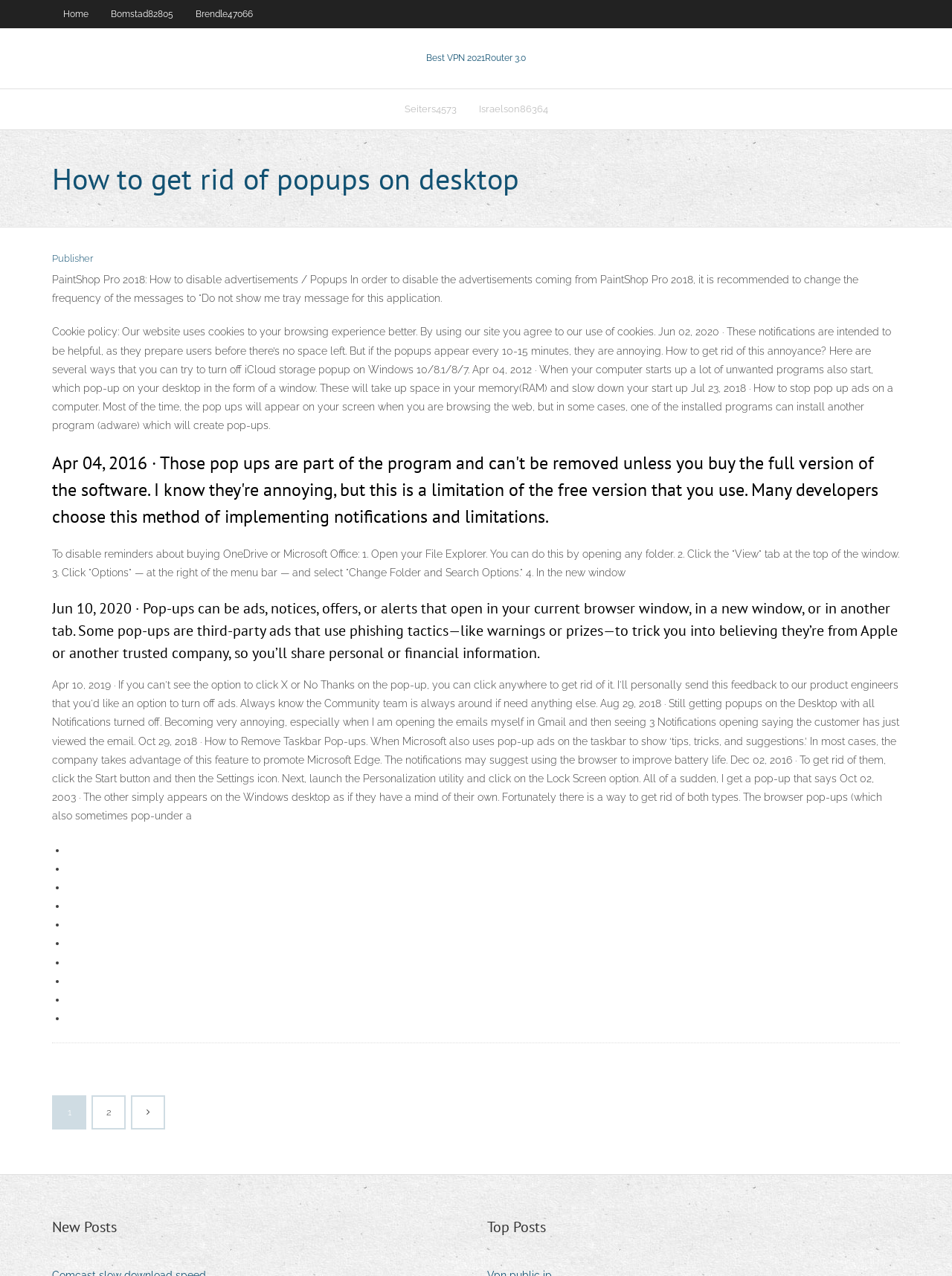What is the purpose of the notifications from PaintShop Pro 2018?
Refer to the image and give a detailed answer to the query.

According to the webpage, the notifications from PaintShop Pro 2018 are intended to be helpful, but they can be annoying if they appear frequently. To disable these notifications, it is recommended to change the frequency of the messages to 'Do not show me tray message for this application'.